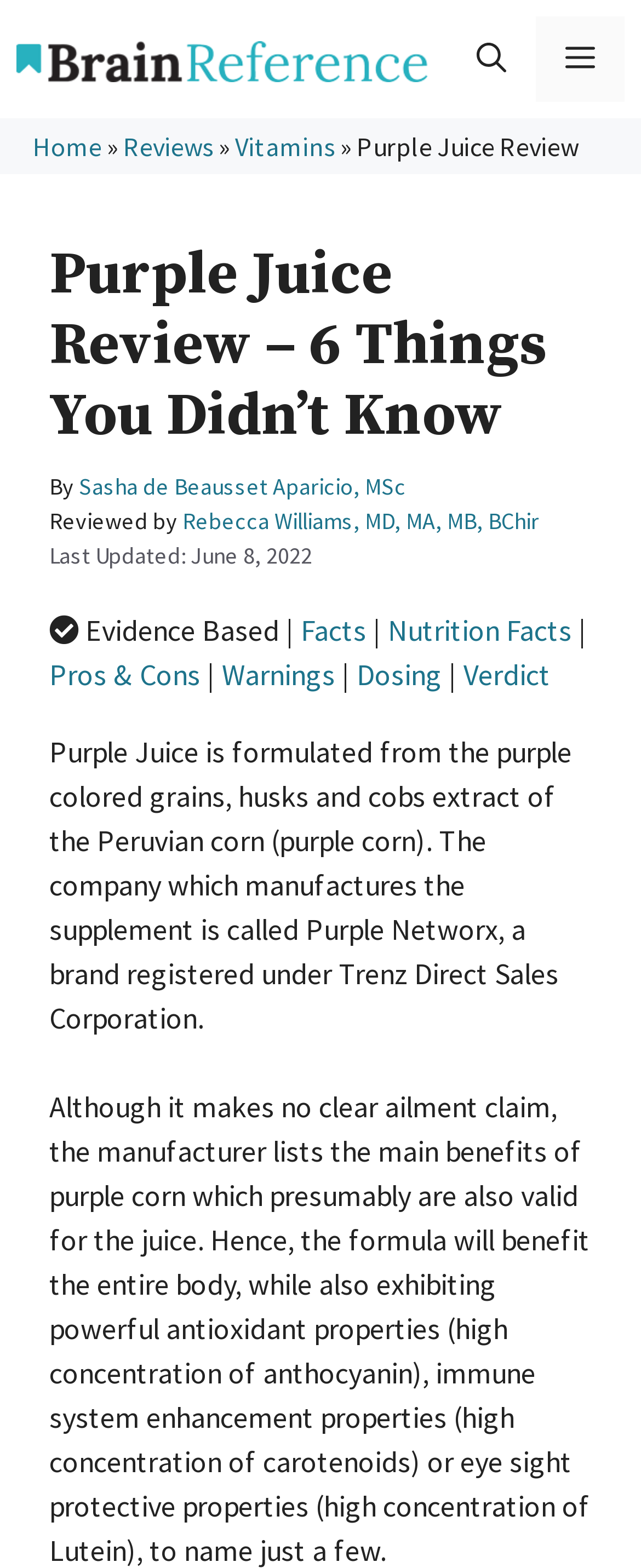Extract the bounding box coordinates for the UI element described as: "Vitamins".

[0.367, 0.083, 0.523, 0.104]